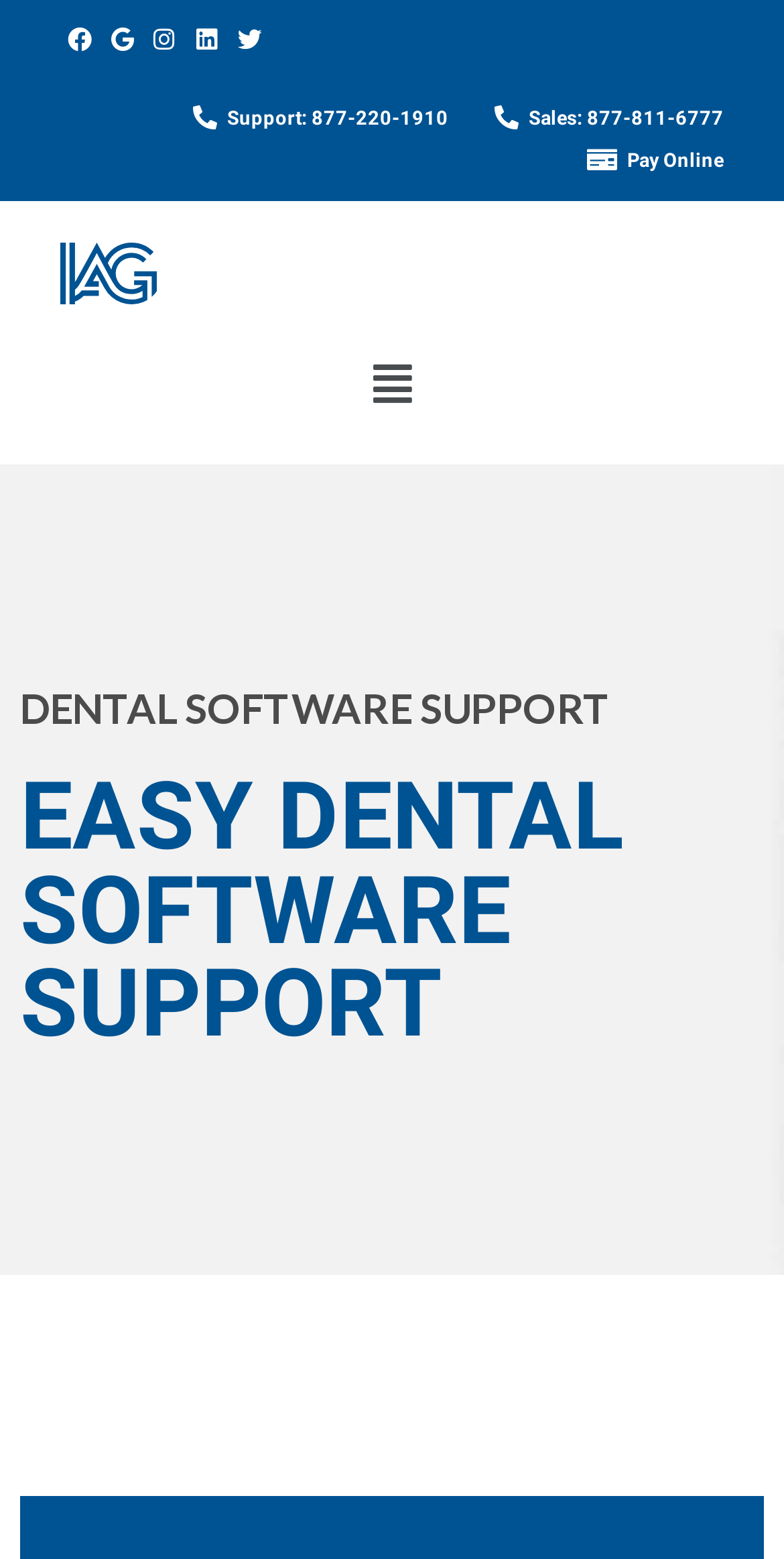Can you find the bounding box coordinates for the element to click on to achieve the instruction: "Click on Pay Online link"?

[0.749, 0.09, 0.923, 0.116]